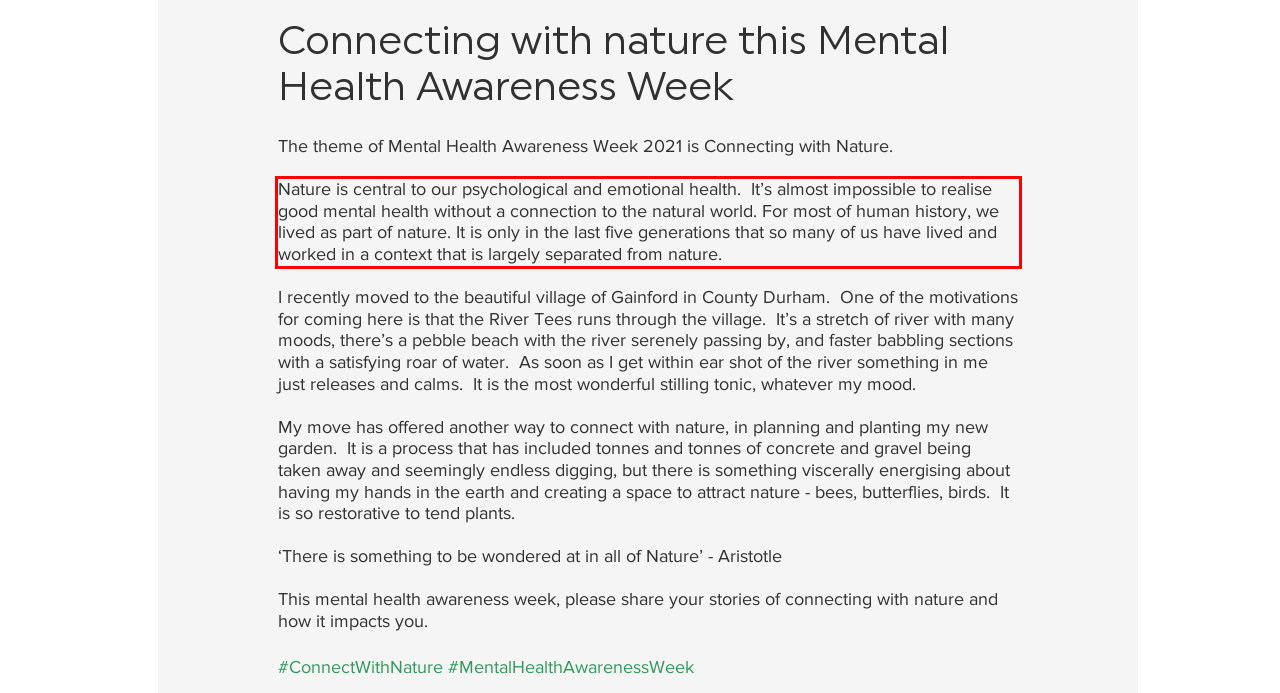Using the provided screenshot of a webpage, recognize the text inside the red rectangle bounding box by performing OCR.

Nature is central to our psychological and emotional health. It’s almost impossible to realise good mental health without a connection to the natural world. For most of human history, we lived as part of nature. It is only in the last five generations that so many of us have lived and worked in a context that is largely separated from nature.